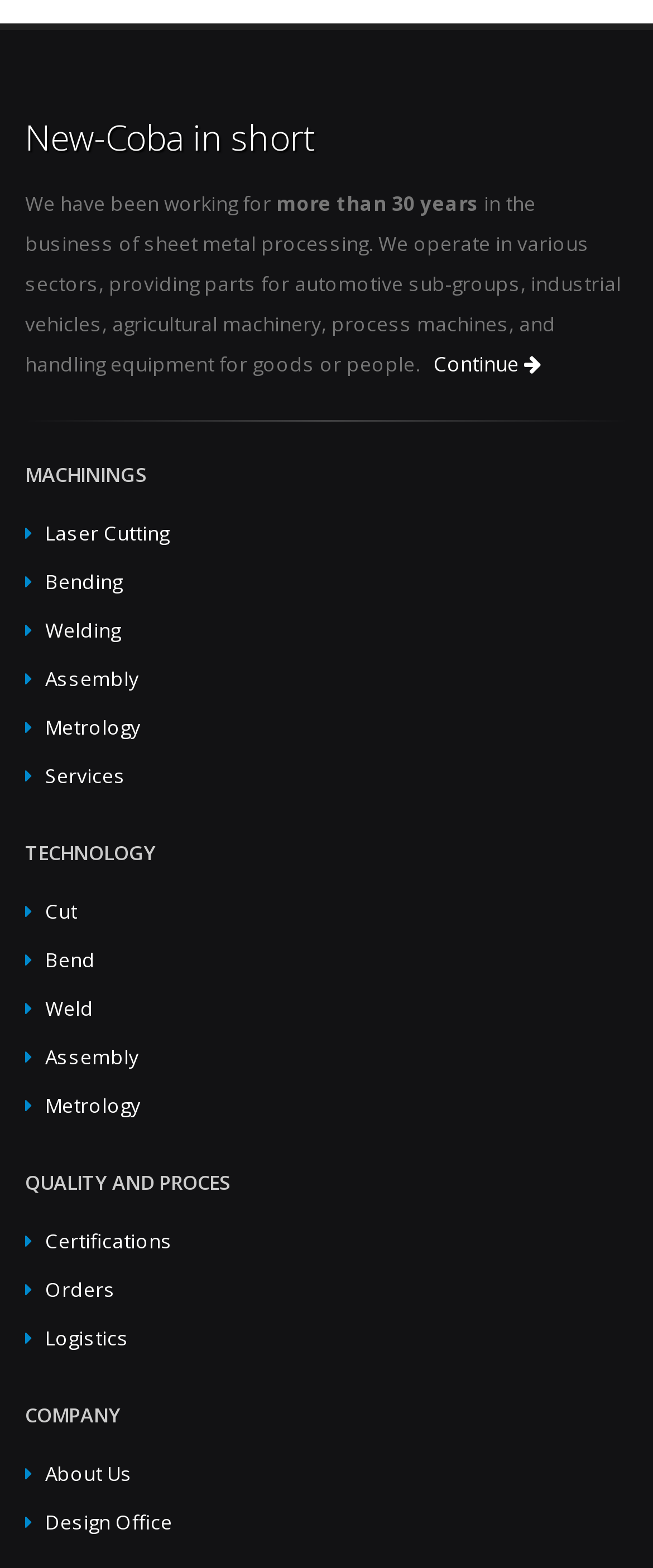Determine the bounding box coordinates of the region that needs to be clicked to achieve the task: "check July 2021".

None